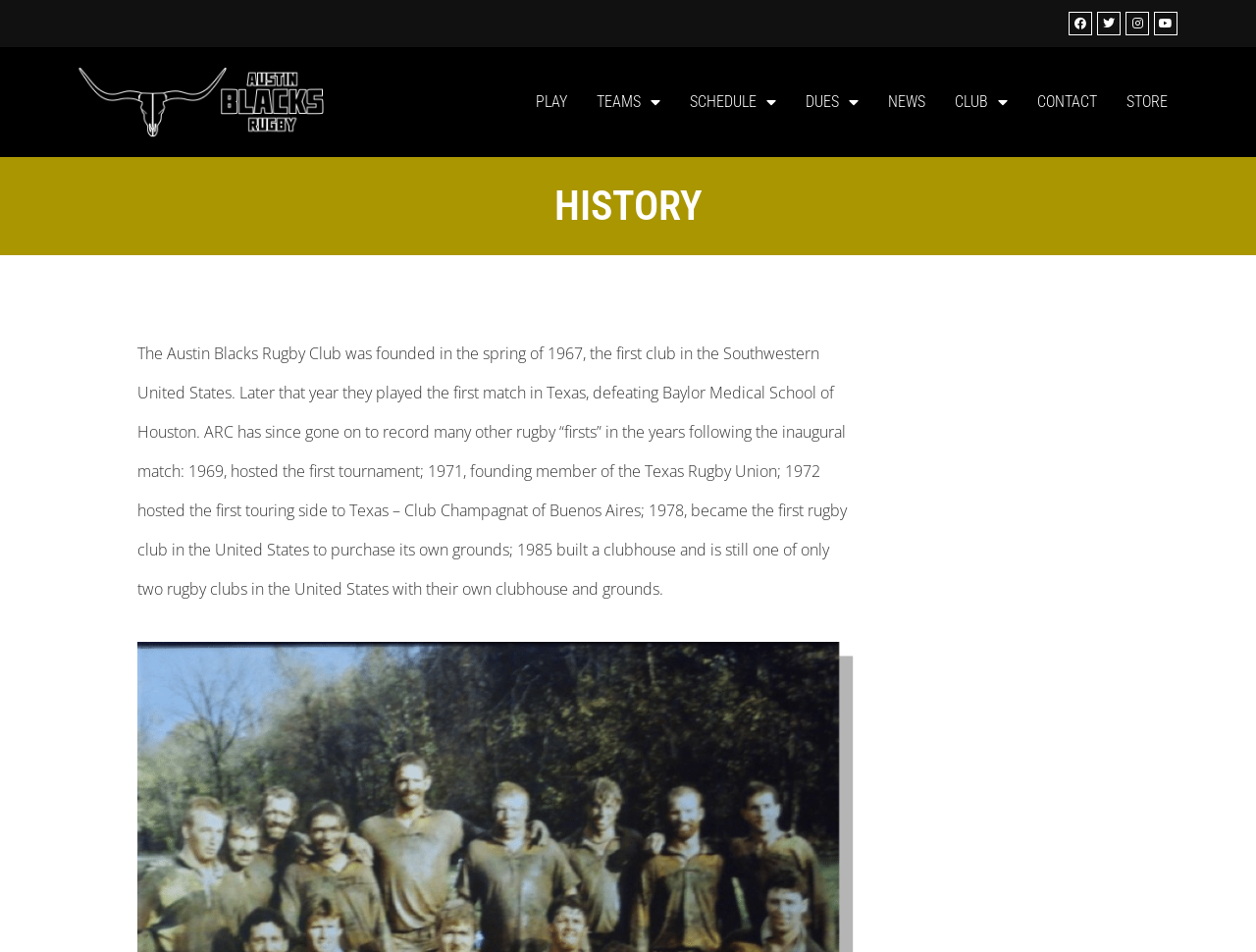What year was the first tournament hosted?
From the image, provide a succinct answer in one word or a short phrase.

1969